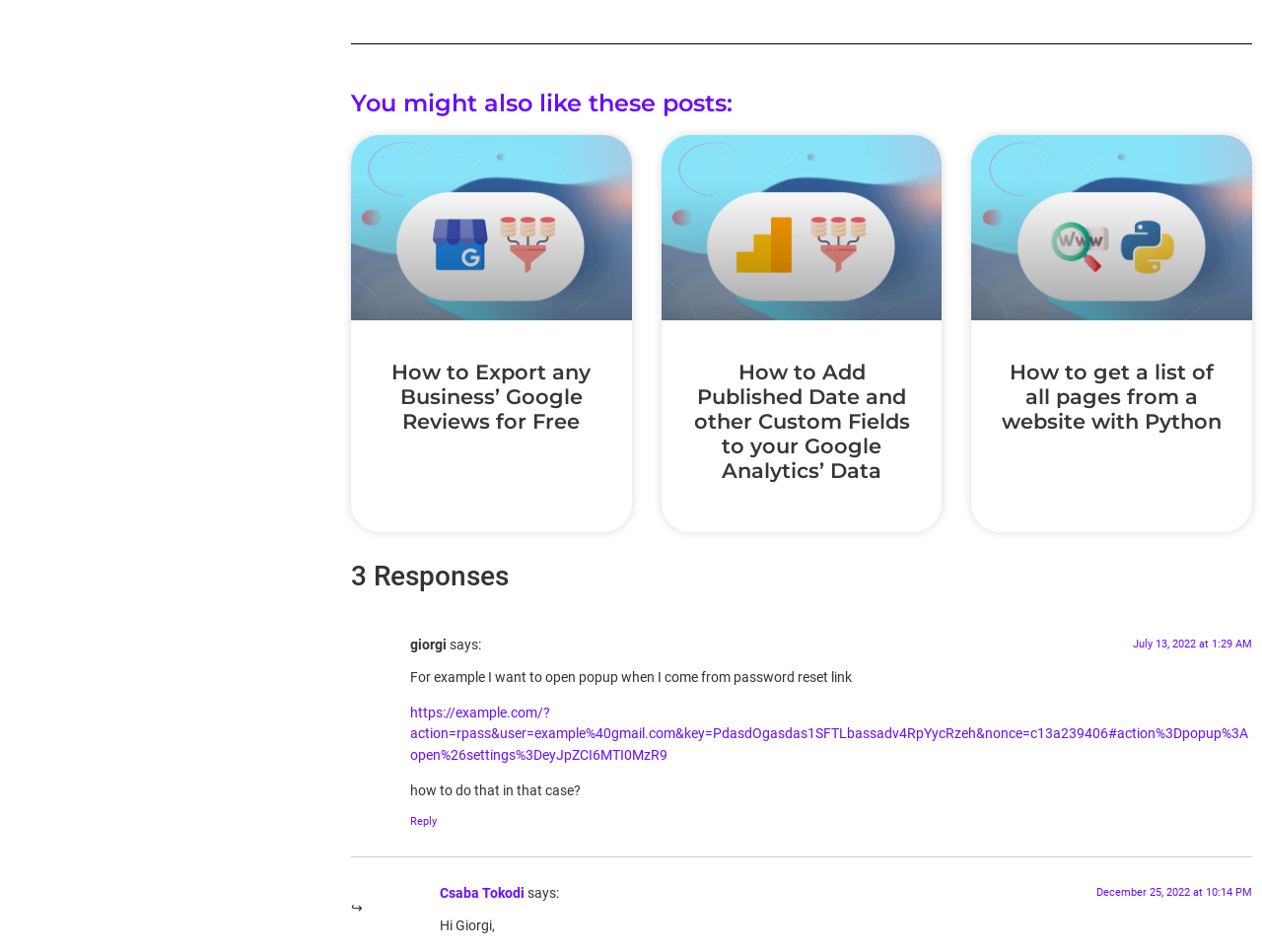Determine the bounding box for the HTML element described here: "https://example.com/?action=rpass&user=example%40gmail.com&key=PdasdOgasdas1SFTLbassadv4RpYycRzeh&nonce=c13a239406#action%3Dpopup%3Aopen%26settings%3DeyJpZCI6MTI0MzR9". The coordinates should be given as [left, top, right, bottom] with each number being a float between 0 and 1.

[0.325, 0.74, 0.989, 0.802]